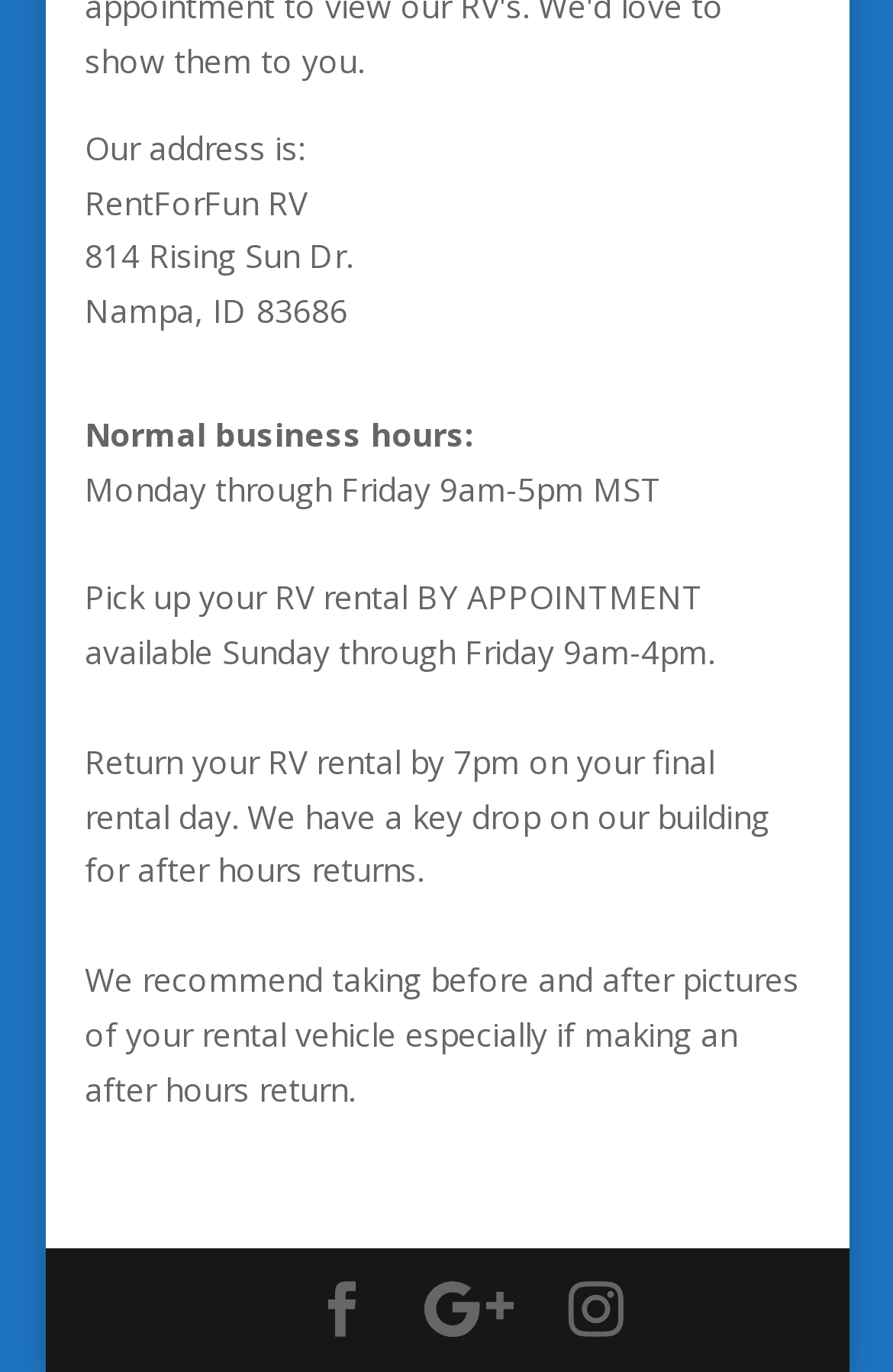Based on the element description, predict the bounding box coordinates (top-left x, top-left y, bottom-right x, bottom-right y) for the UI element in the screenshot: Facebook

[0.353, 0.935, 0.414, 0.977]